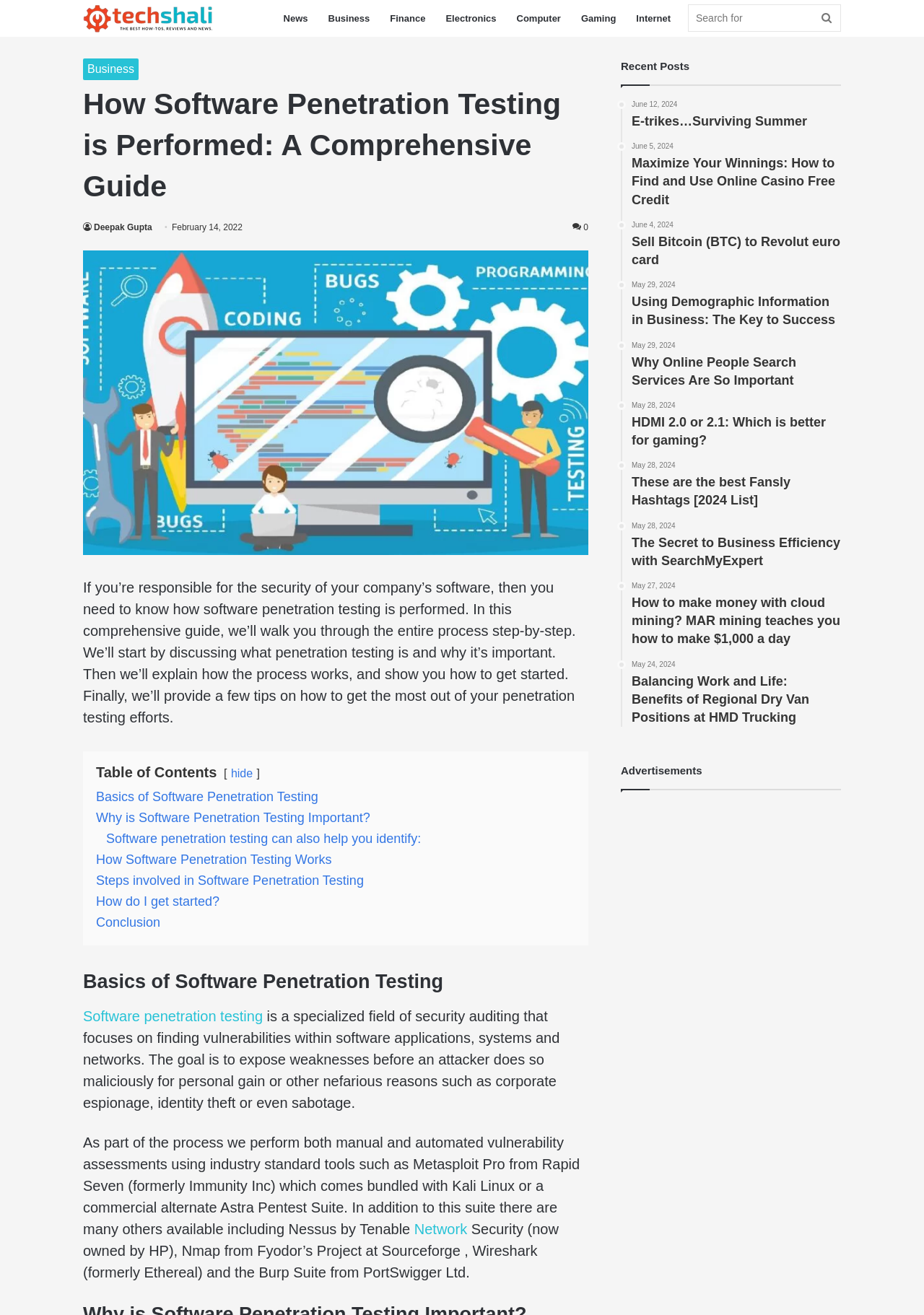Using the description "Internet", predict the bounding box of the relevant HTML element.

[0.678, 0.0, 0.737, 0.028]